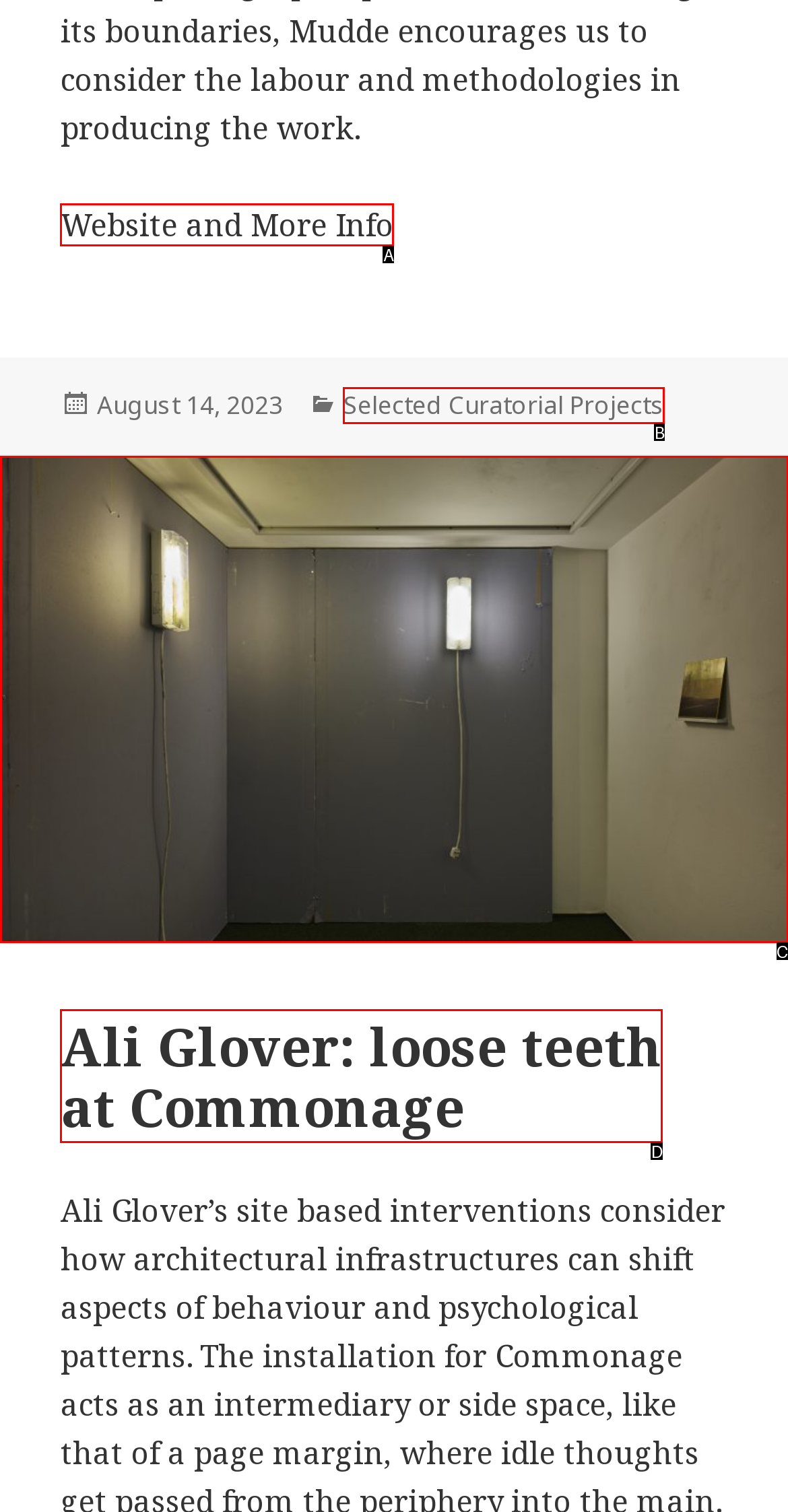Match the HTML element to the given description: Selected Curatorial Projects
Indicate the option by its letter.

B